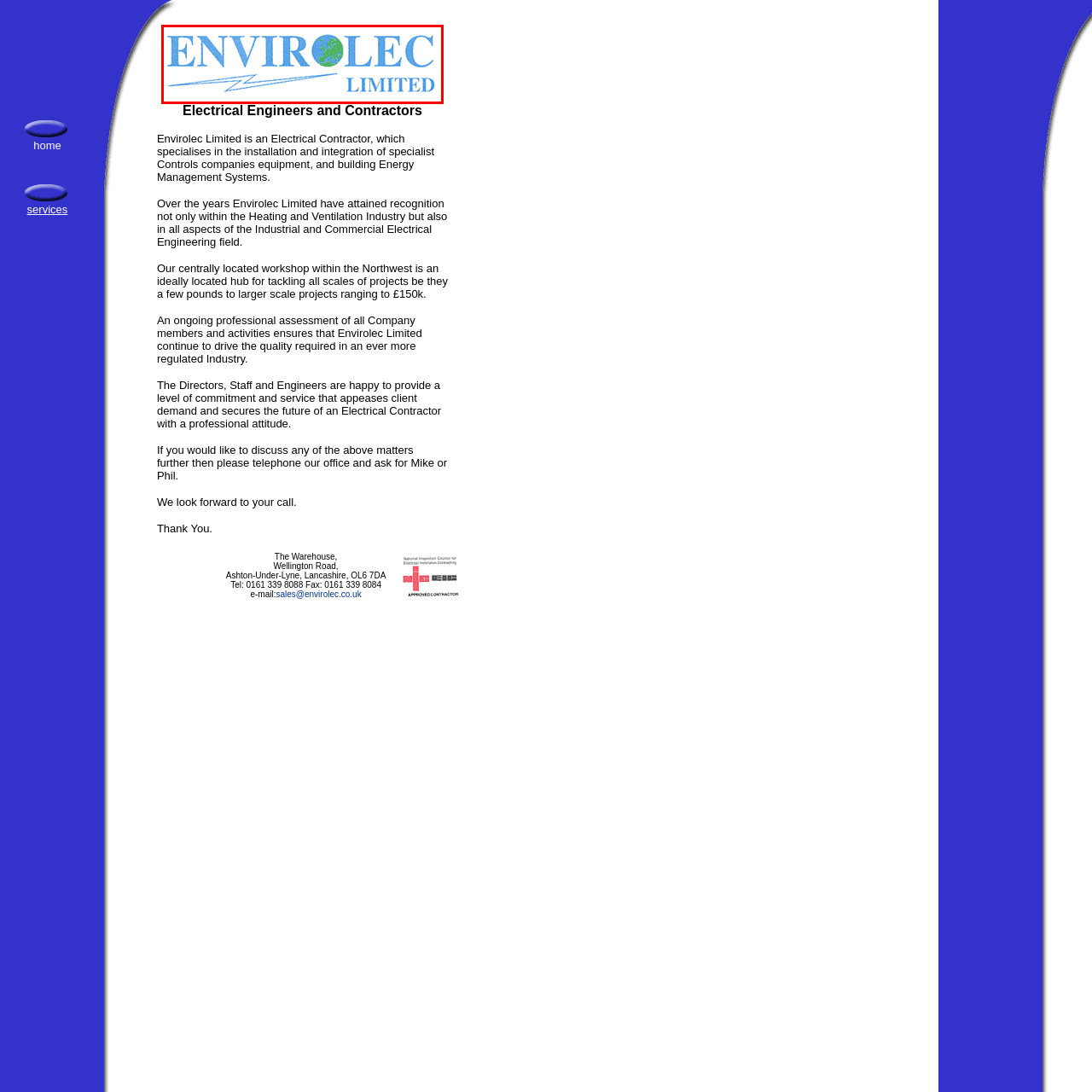Offer a detailed explanation of the elements found within the defined red outline.

The image features the logo of Envirolec Limited, an electrical contracting company specializing in industrial and commercial services. The logo prominently displays the name "ENVIROLEC" in a bold, blue font, accompanied by a stylized graphic of the Earth represented by a green and blue globe. A lightning bolt, symbolizing electrical services, runs beneath the company name and adds a dynamic visual element. The word "LIMITED" is presented in a smaller, complementary font, reinforcing the professional identity of the company. This logo reflects the company's emphasis on quality and commitment to providing specialized electrical engineering solutions.